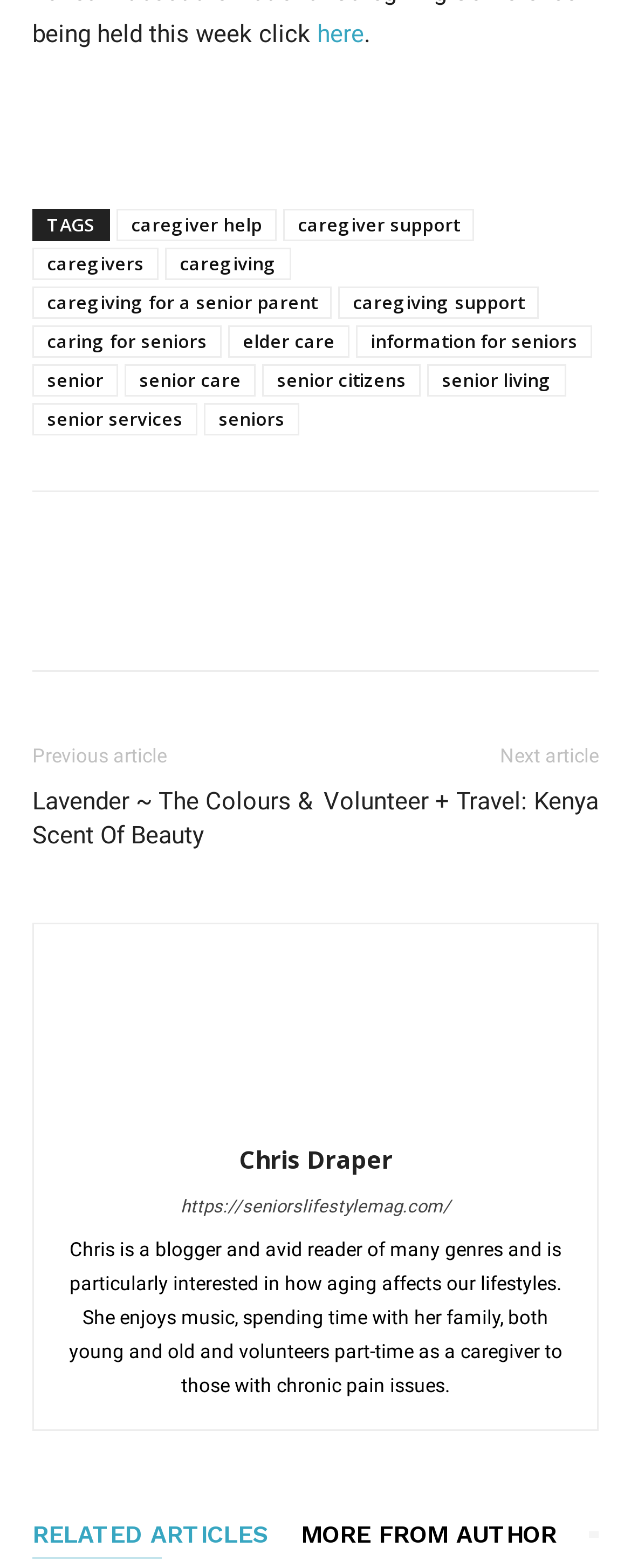What is the main activity of the author Chris Draper?
Relying on the image, give a concise answer in one word or a brief phrase.

Blogging and caregiving